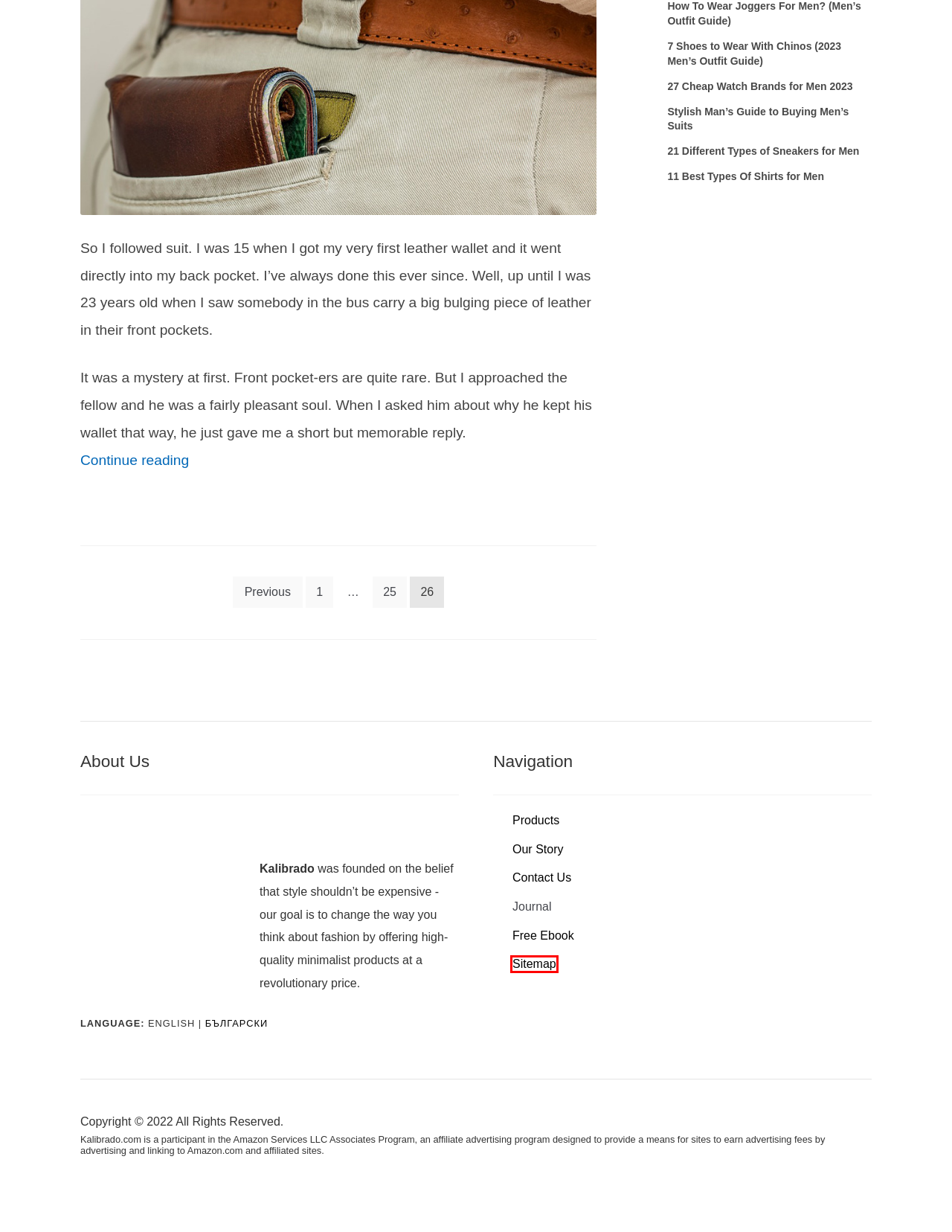Please examine the screenshot provided, which contains a red bounding box around a UI element. Select the webpage description that most accurately describes the new page displayed after clicking the highlighted element. Here are the candidates:
A. Contact Us - Kalibrado
B. 11 Best Types Of Shirts for Men - Kalibrado
C. 21 Different Types of Sneakers for Men - Kalibrado
D. Stylish Man’s Guide to Buying Men’s Suits - Kalibrado
E. Blog - Kalibrado
F. How To Wear Joggers For Men? (Men’s Outfit Guide) - Kalibrado
G. 7 Shoes to Wear With Chinos (2023 Men's Outfit Guide) - Kalibrado
H. Sitemap - Kalibrado

H